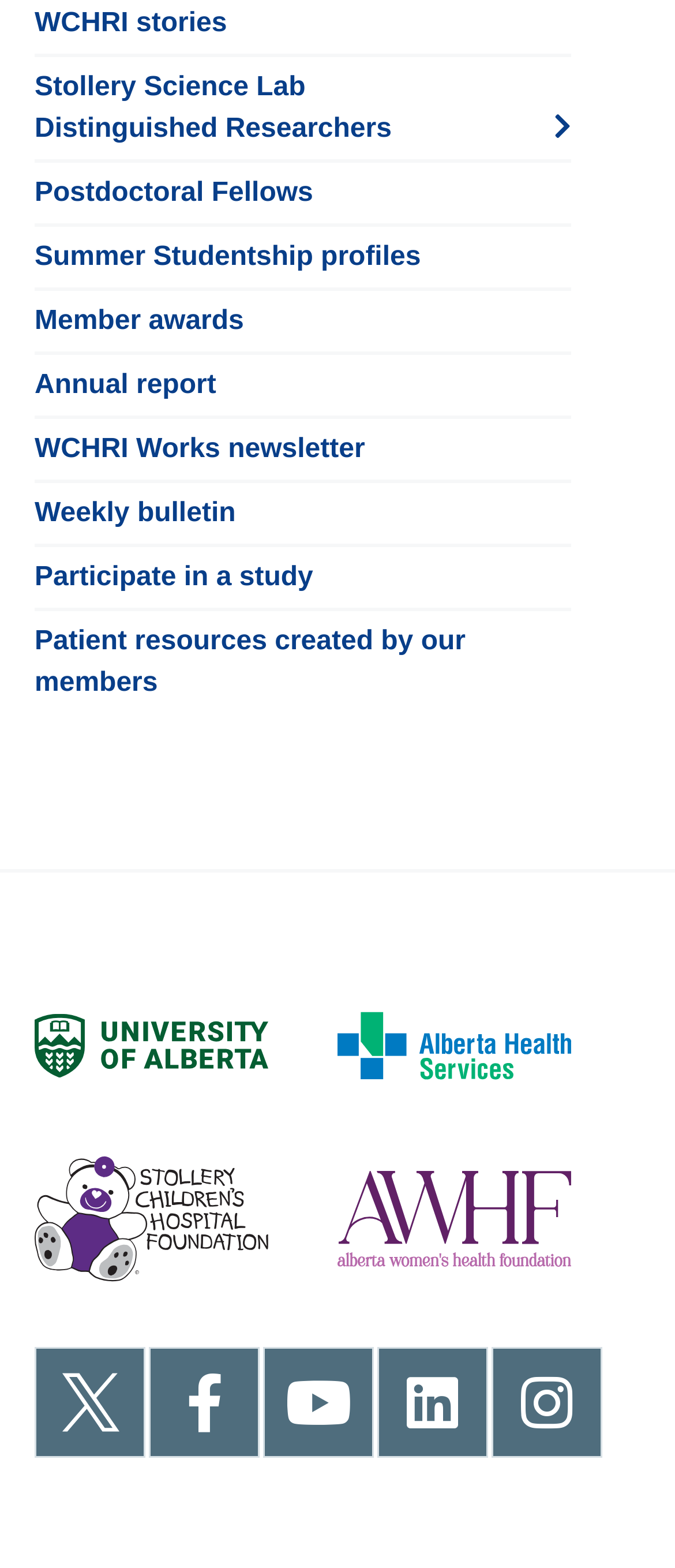Please provide the bounding box coordinates for the element that needs to be clicked to perform the following instruction: "Participate in a study". The coordinates should be given as four float numbers between 0 and 1, i.e., [left, top, right, bottom].

[0.051, 0.349, 0.846, 0.388]